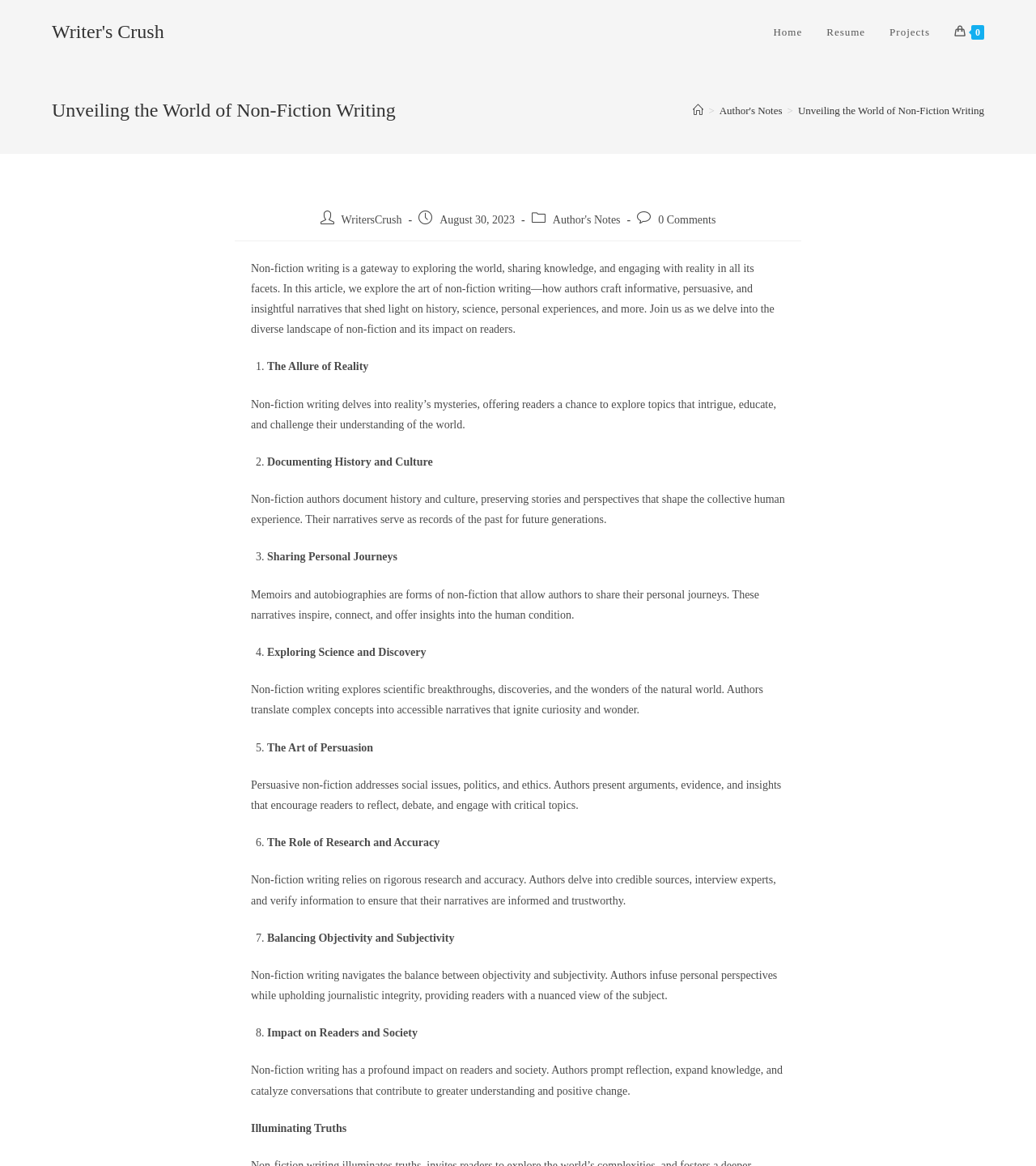Provide the bounding box coordinates of the HTML element described by the text: "Author's Notes".

[0.694, 0.089, 0.755, 0.1]